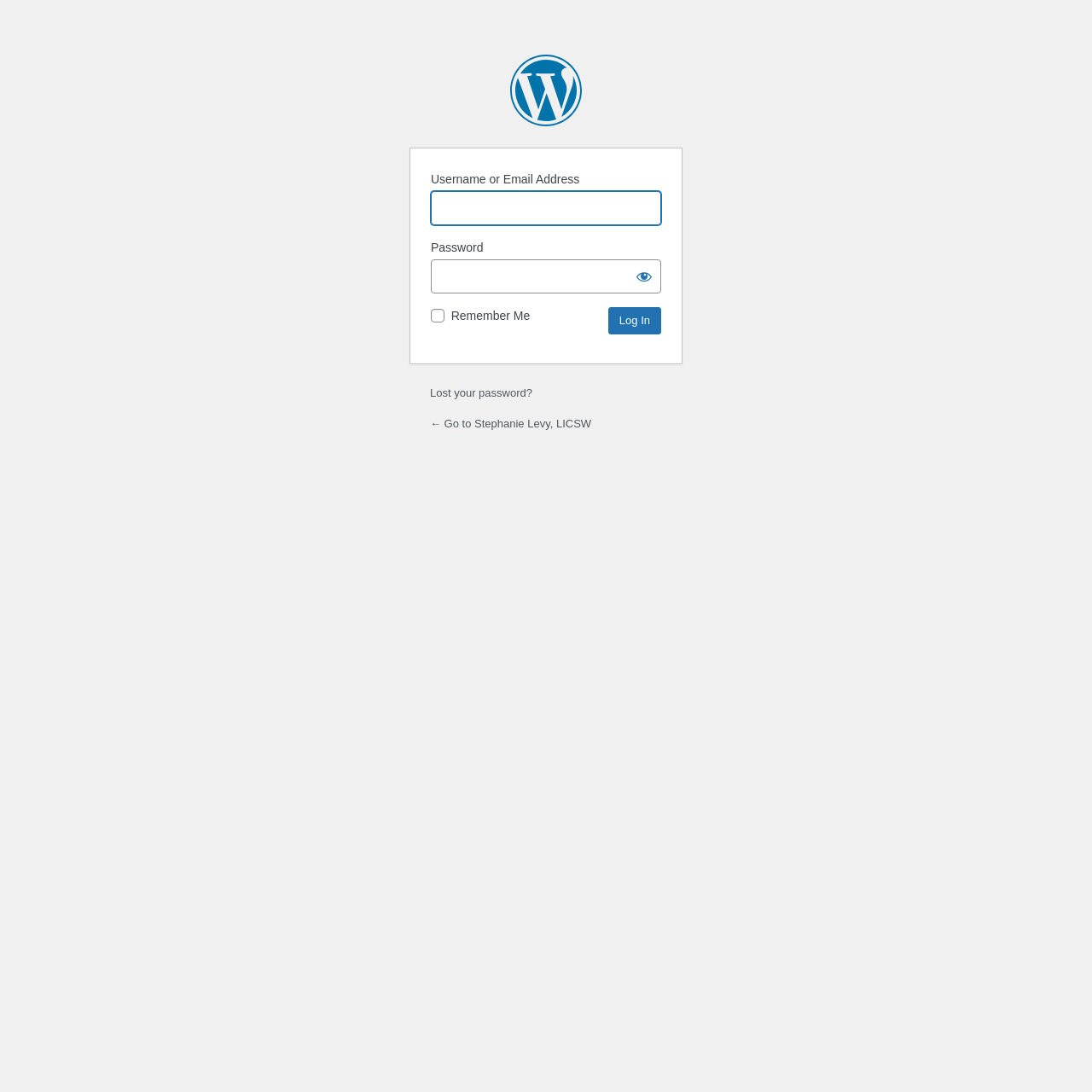Carefully examine the image and provide an in-depth answer to the question: What is the alternative to logging in?

The webpage provides an alternative option for users who have forgotten their password, which is to click on the 'Lost your password?' link. This link is likely to redirect users to a password recovery page where they can reset their password.